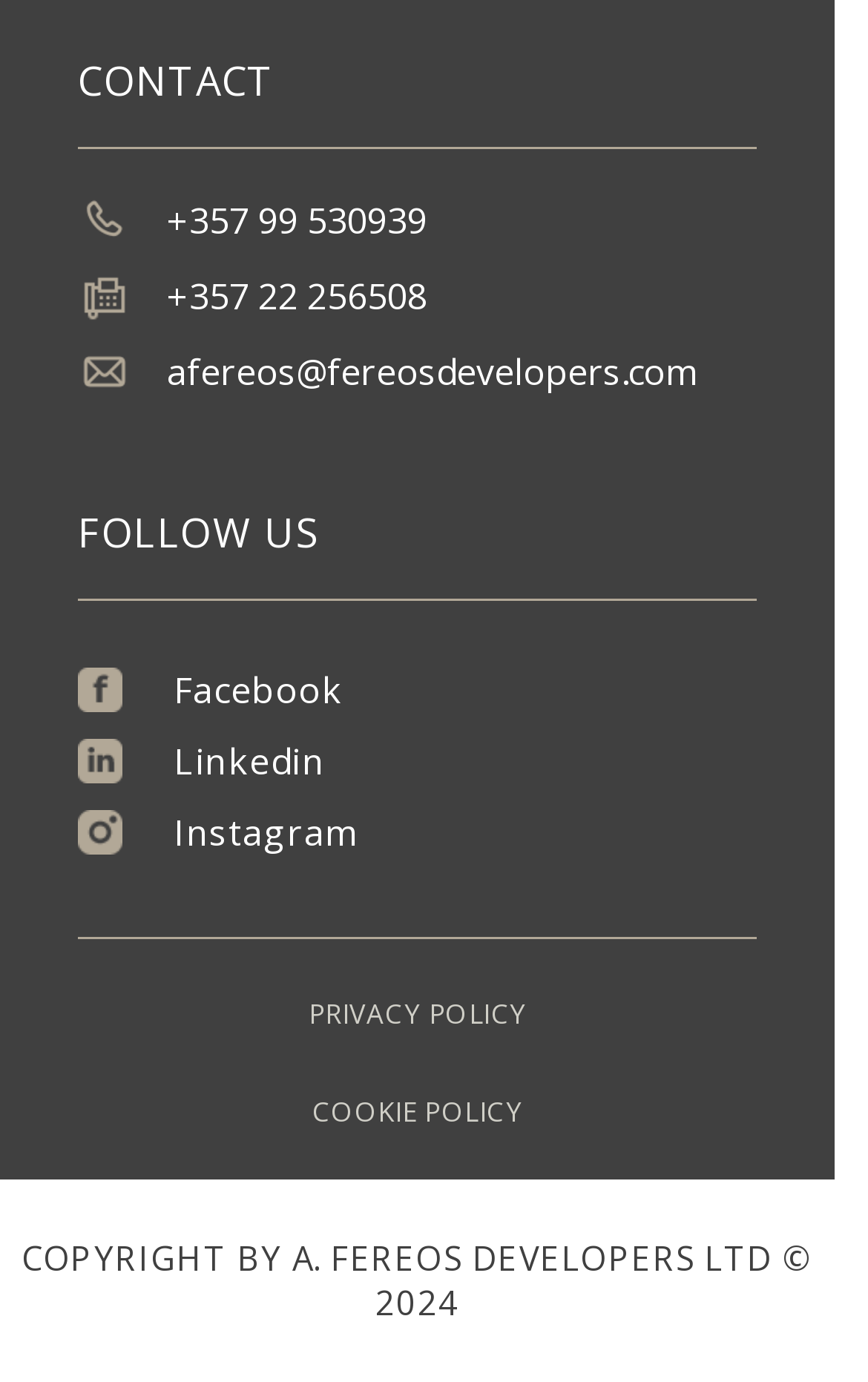What social media platforms can you follow?
Based on the visual content, answer with a single word or a brief phrase.

Facebook, Linkedin, Instagram